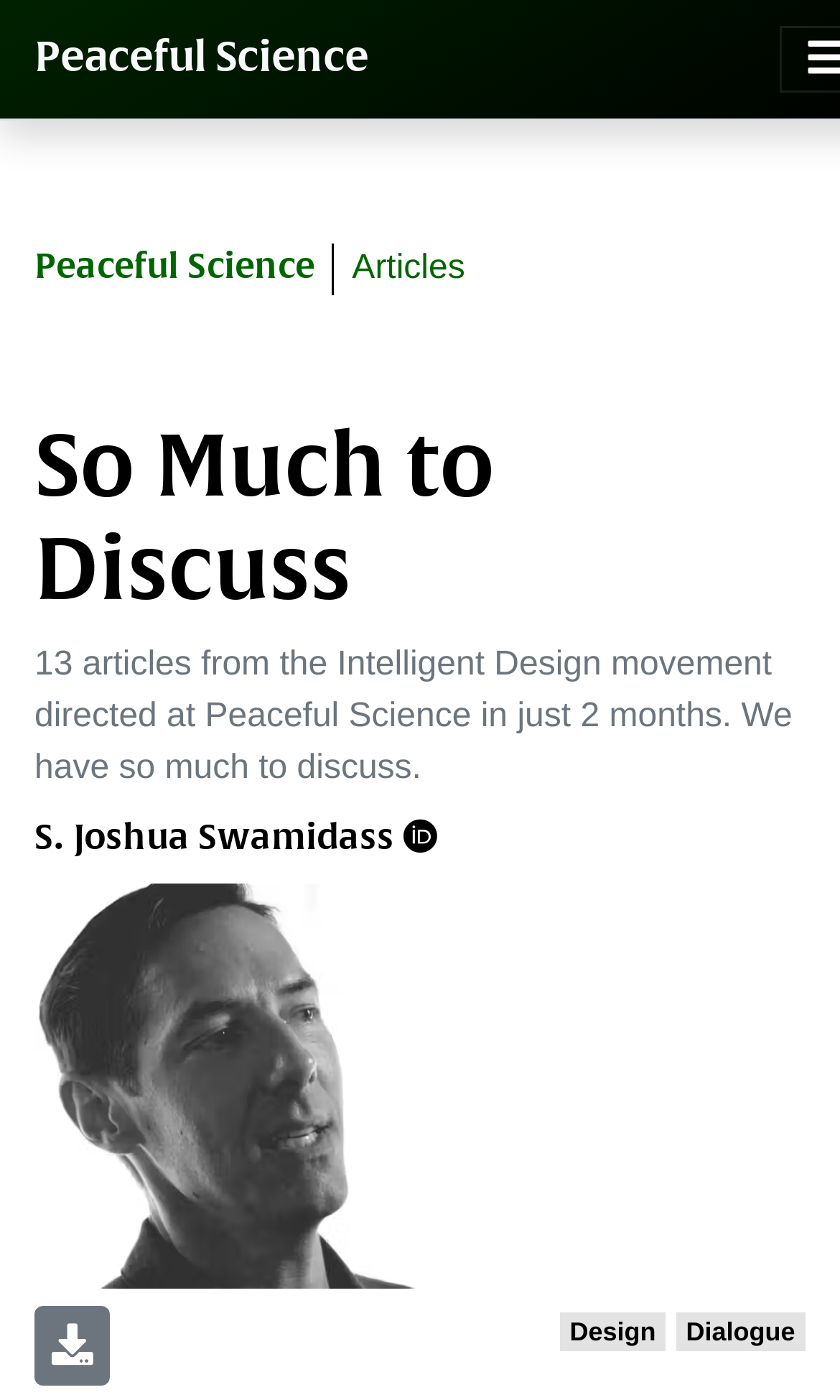Respond with a single word or phrase to the following question:
What is the name of the person mentioned on the webpage?

S. Joshua Swamidass